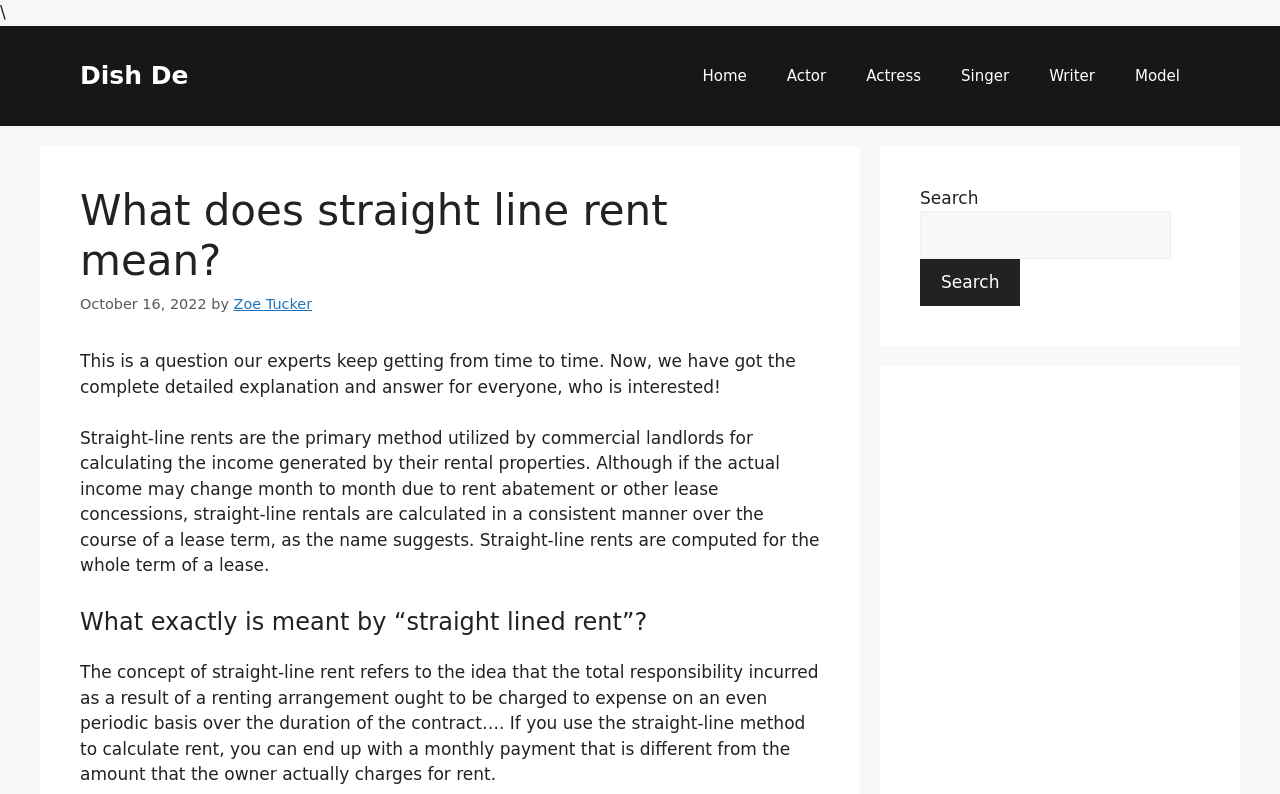Please analyze the image and give a detailed answer to the question:
What can be searched on this webpage?

There is a search box on the webpage, but it is not clear what can be searched using this box. It might be used to search for articles, keywords, or other content on the website.